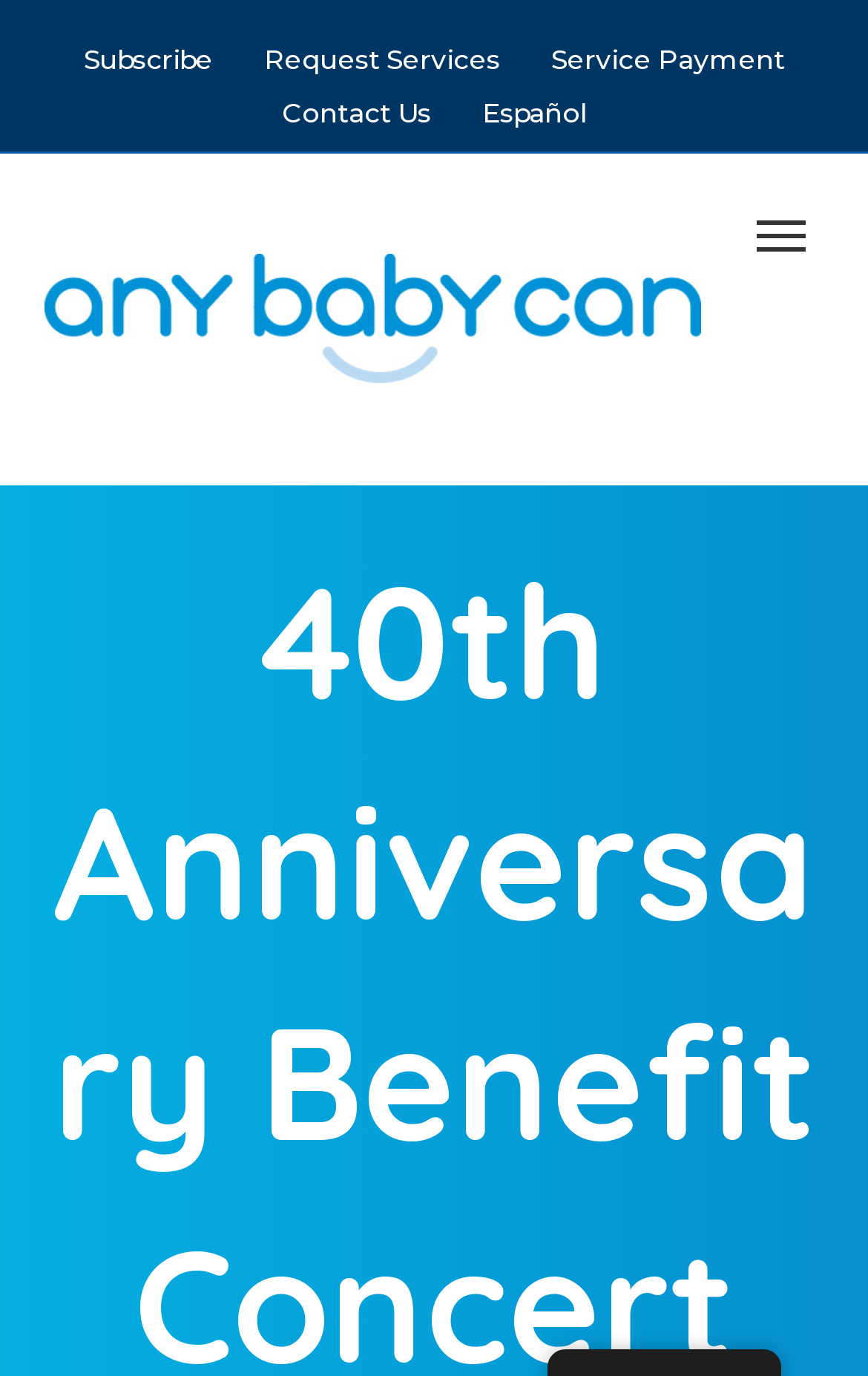How many languages are supported?
Please describe in detail the information shown in the image to answer the question.

I found a link 'Español' in the top bar menu, which suggests that the webpage supports Spanish. Additionally, the presence of English content implies that the webpage supports at least two languages.